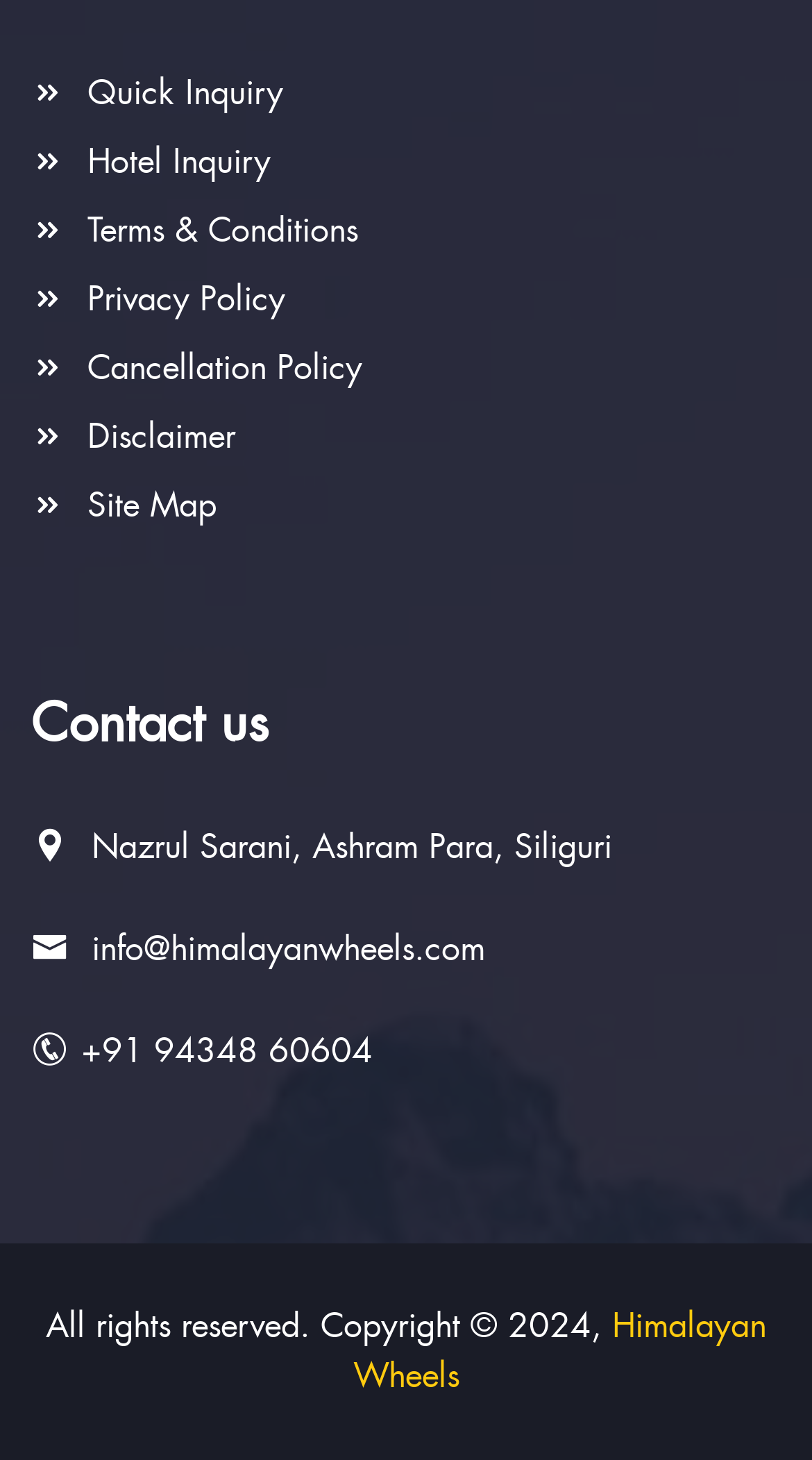What is the company's phone number? Please answer the question using a single word or phrase based on the image.

+91 94348 60604